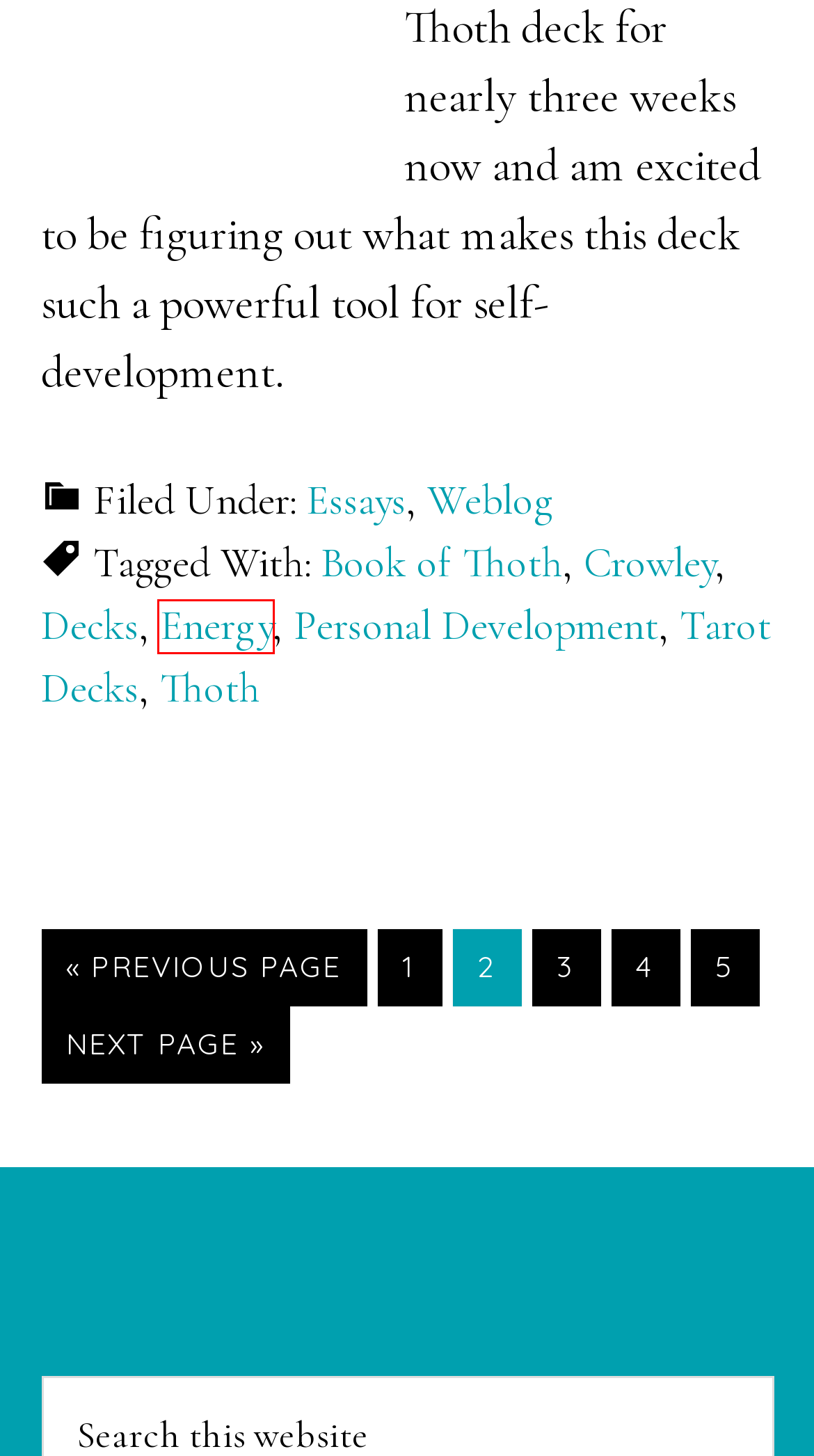Look at the screenshot of the webpage and find the element within the red bounding box. Choose the webpage description that best fits the new webpage that will appear after clicking the element. Here are the candidates:
A. Decks | Cards of Light
B. Energy | Cards of Light
C. Weblog | Page 4 | Cards of Light
D. Weblog | Page 5 | Cards of Light
E. Book of Thoth | Cards of Light
F. Personal Development | Cards of Light
G. Crowley | Cards of Light
H. Weblog | Page 3 | Cards of Light

B